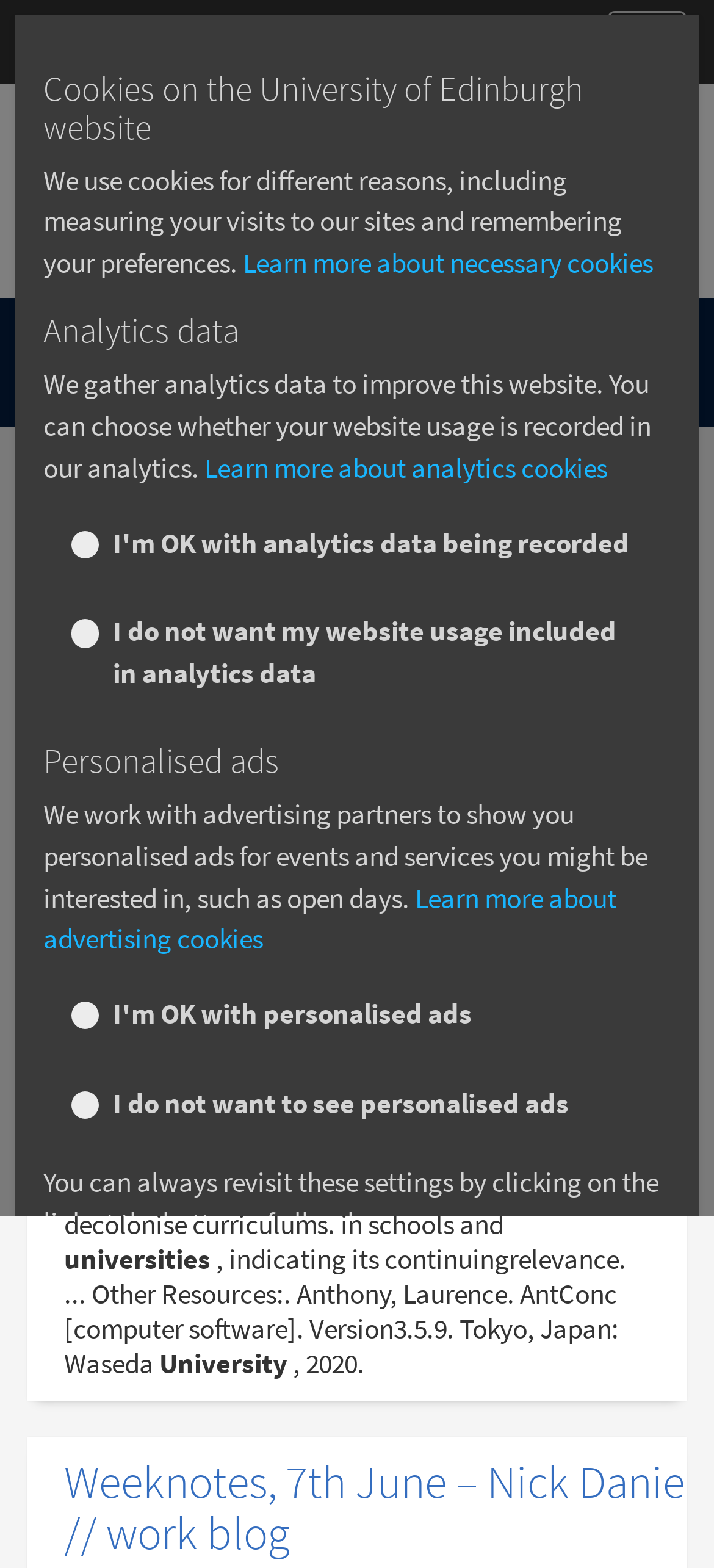What is the source of the search results?
Based on the image, respond with a single word or phrase.

Blogs